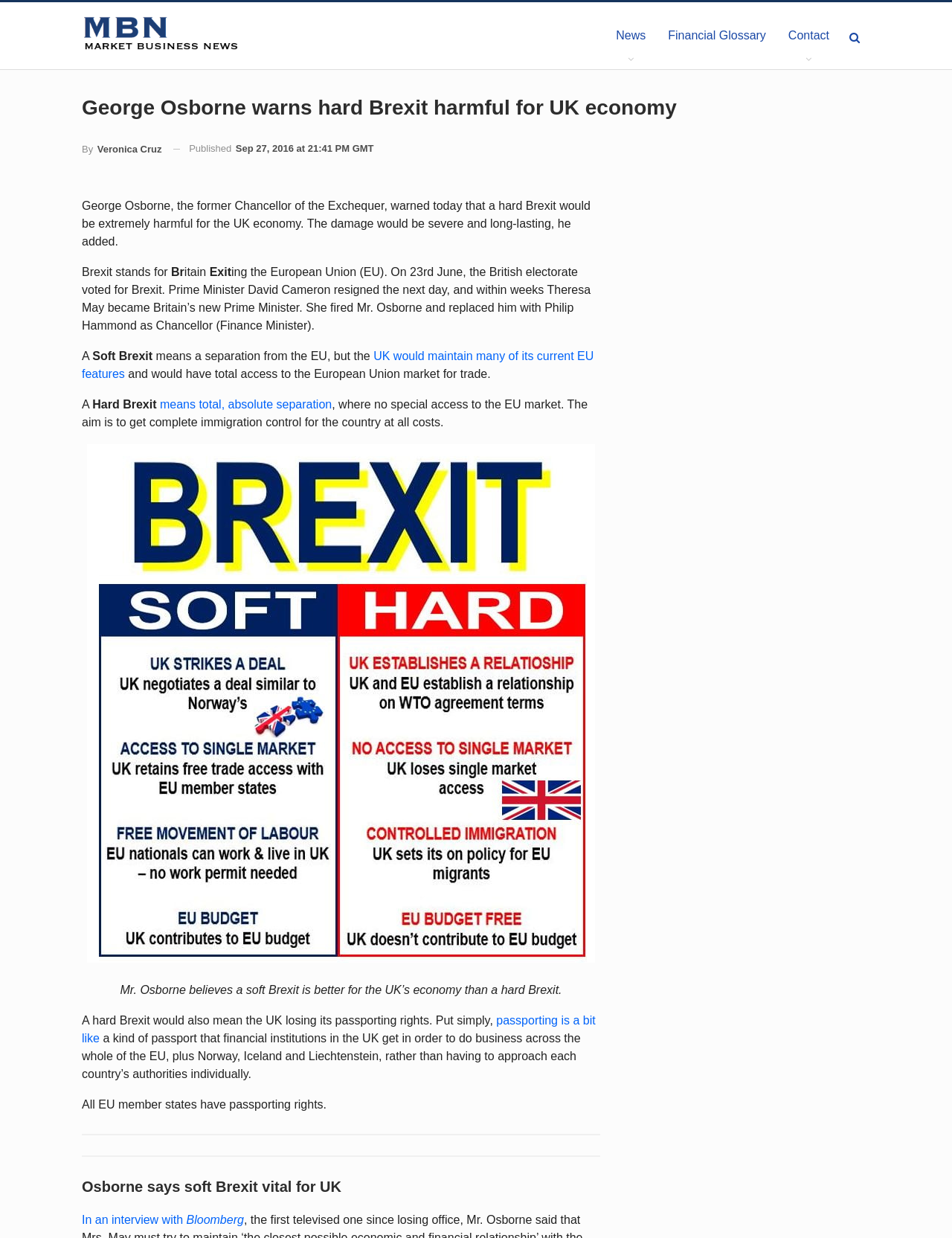Provide your answer in one word or a succinct phrase for the question: 
Who warned about the harm of hard Brexit?

George Osborne